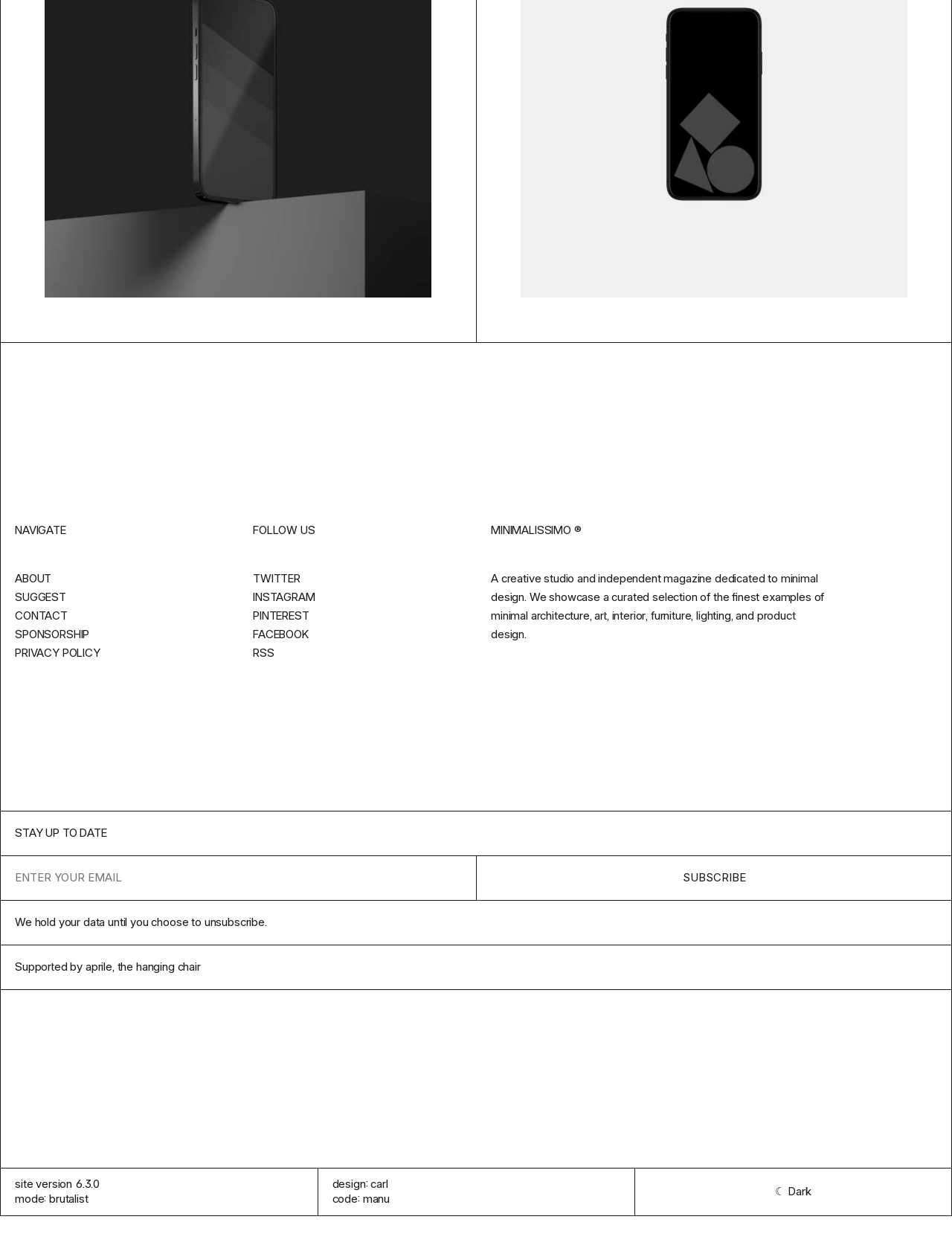Please specify the bounding box coordinates in the format (top-left x, top-left y, bottom-right x, bottom-right y), with values ranging from 0 to 1. Identify the bounding box for the UI component described as follows: value="Subscribe"

[0.5, 0.679, 1.0, 0.714]